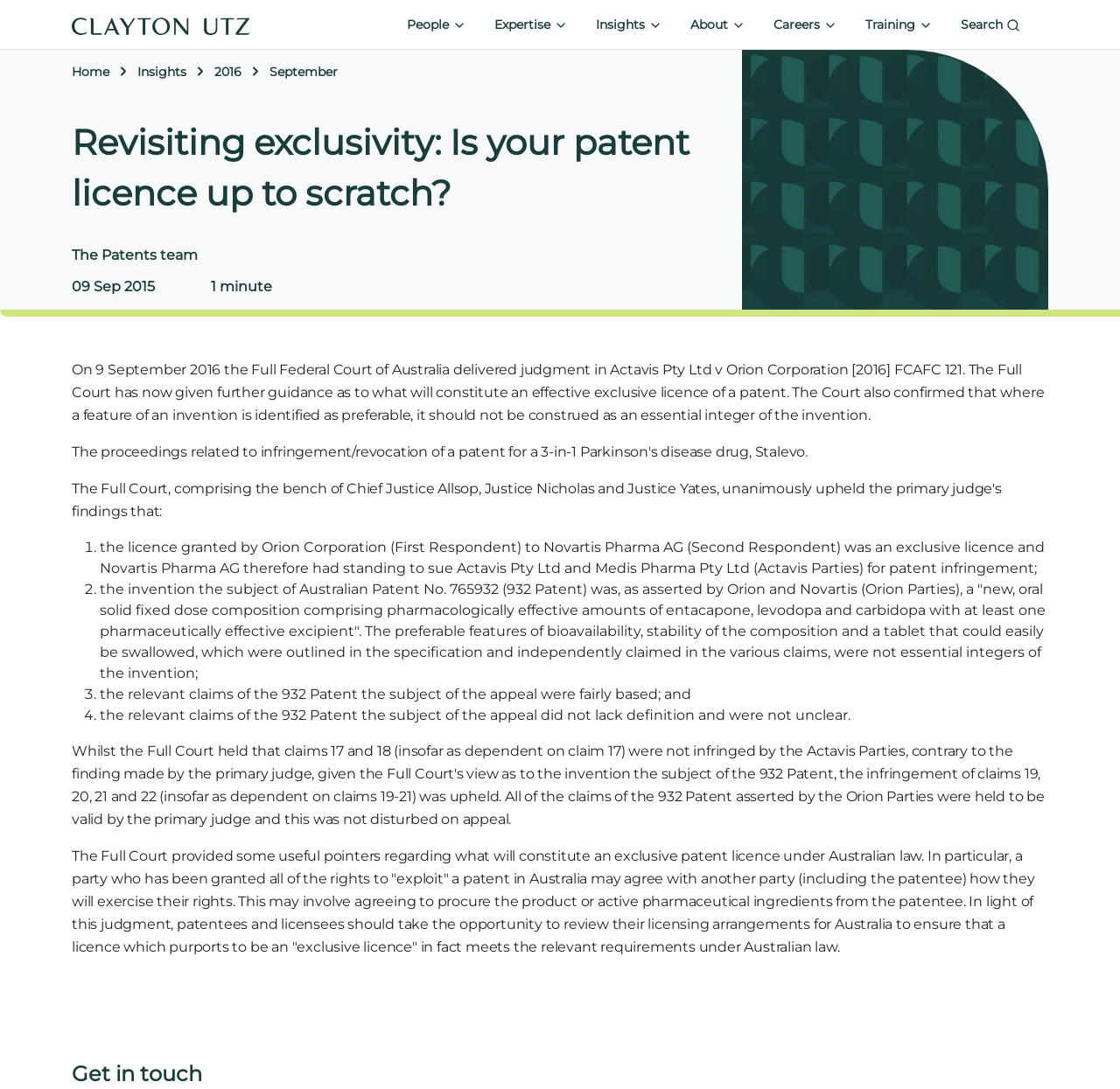Given the element description, predict the bounding box coordinates in the format (top-left x, top-left y, bottom-right x, bottom-right y). Make sure all values are between 0 and 1. Here is the element description: 2016

[0.191, 0.059, 0.216, 0.073]